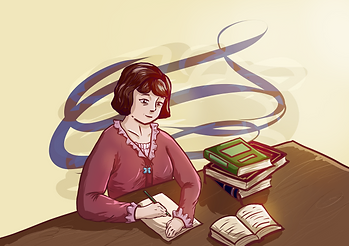Reply to the question with a single word or phrase:
How many hands does the woman have on the table?

One